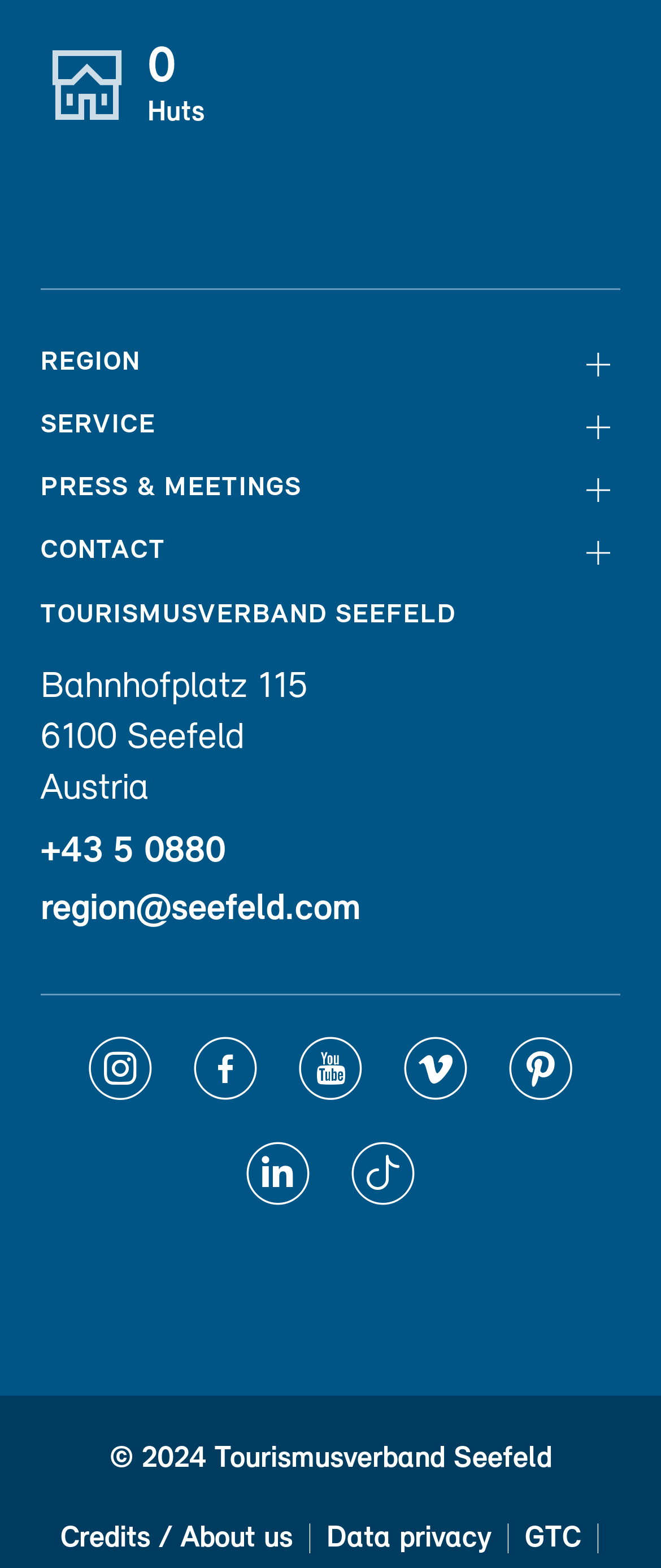Determine the bounding box coordinates of the area to click in order to meet this instruction: "Visit PRESS & MEETINGS".

[0.062, 0.299, 0.938, 0.325]